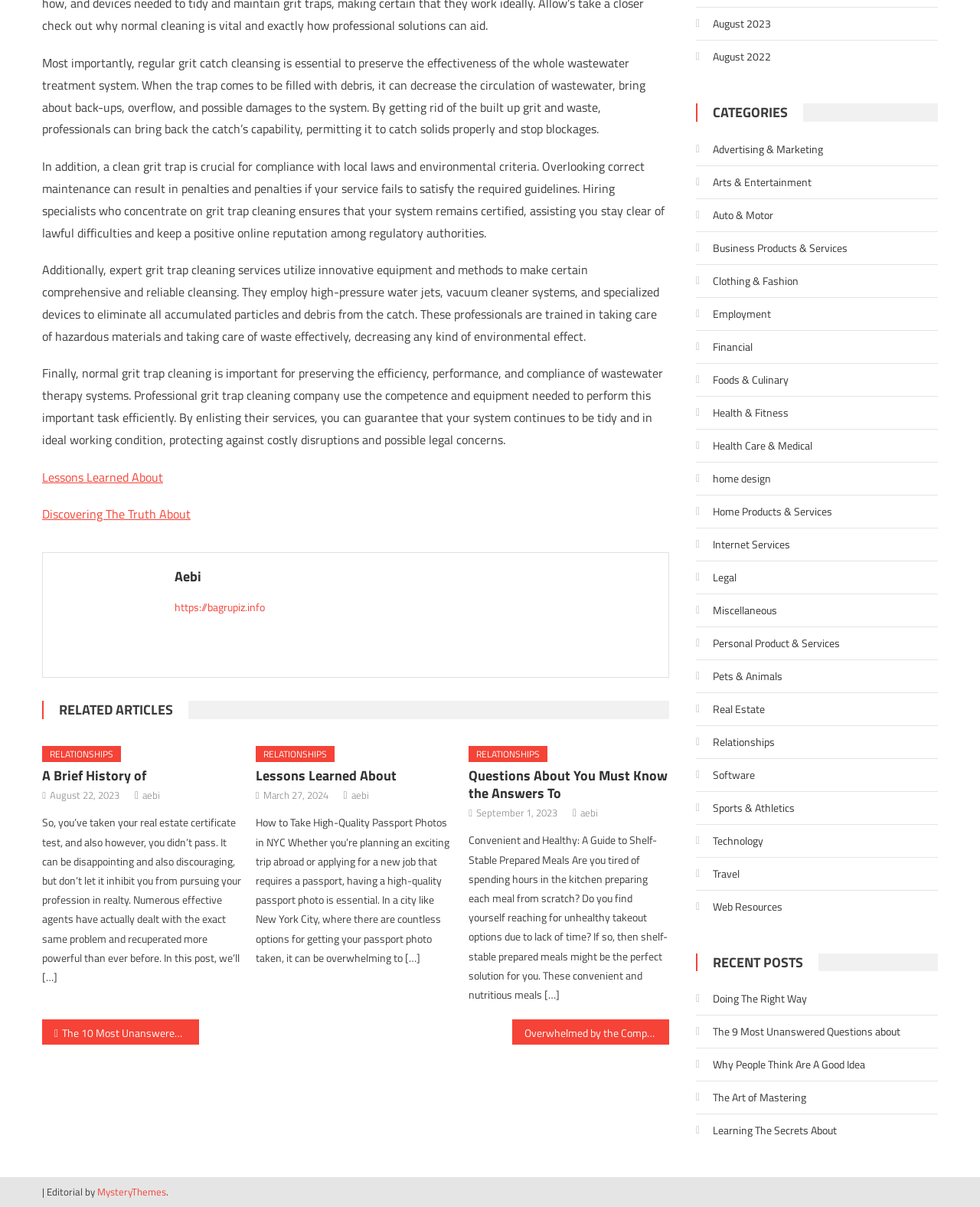From the webpage screenshot, identify the region described by Alabama Bankruptcy. Provide the bounding box coordinates as (top-left x, top-left y, bottom-right x, bottom-right y), with each value being a floating point number between 0 and 1.

None